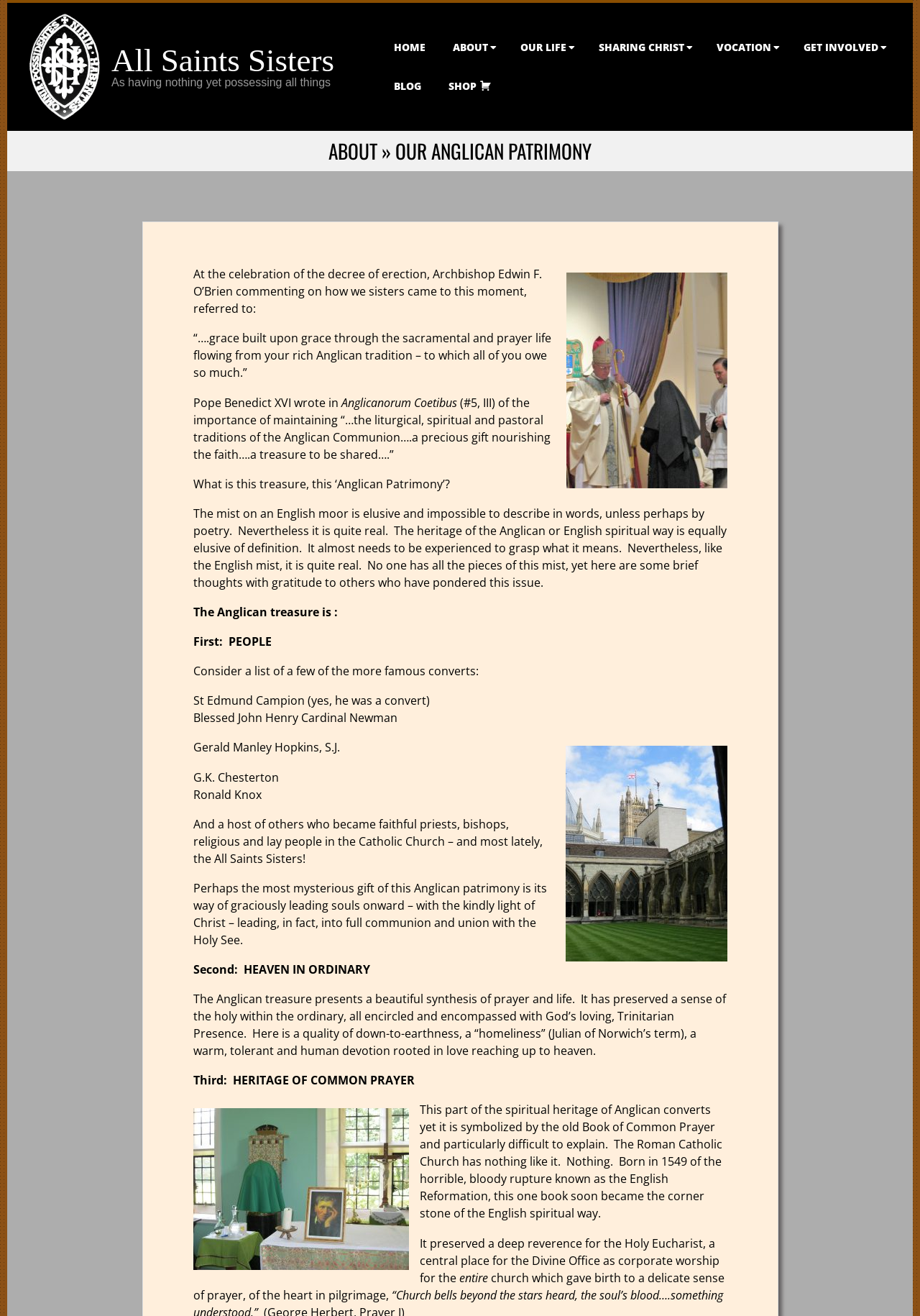Who is mentioned as a famous convert?
Using the image as a reference, answer the question in detail.

The webpage has a static text that lists a few famous converts, and one of them is mentioned as 'St Edmund Campion (yes, he was a convert)'. Therefore, the answer is 'St Edmund Campion'.